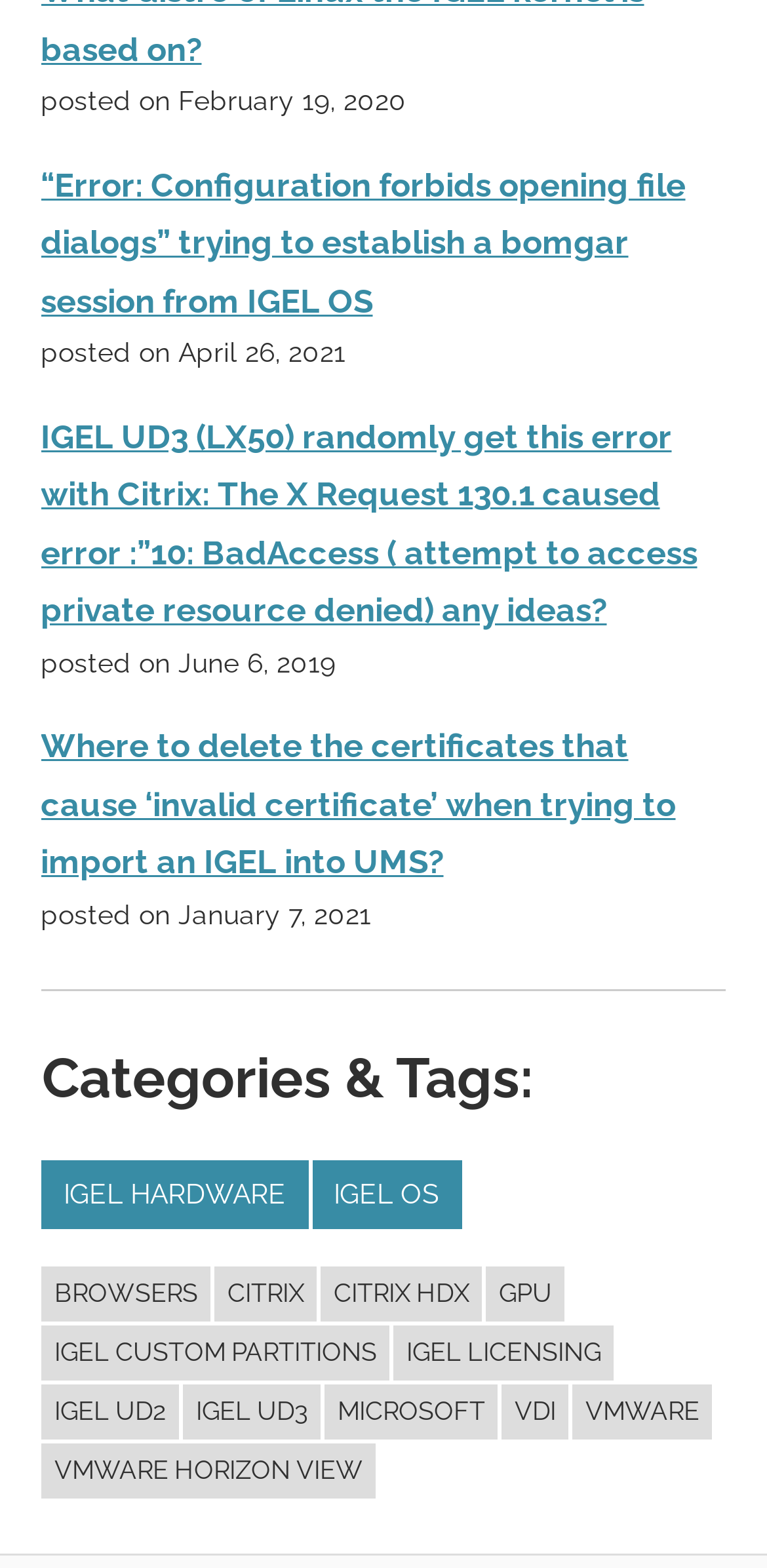Please identify the bounding box coordinates of the element I should click to complete this instruction: 'go to IGEL OS category'. The coordinates should be given as four float numbers between 0 and 1, like this: [left, top, right, bottom].

[0.407, 0.74, 0.603, 0.784]